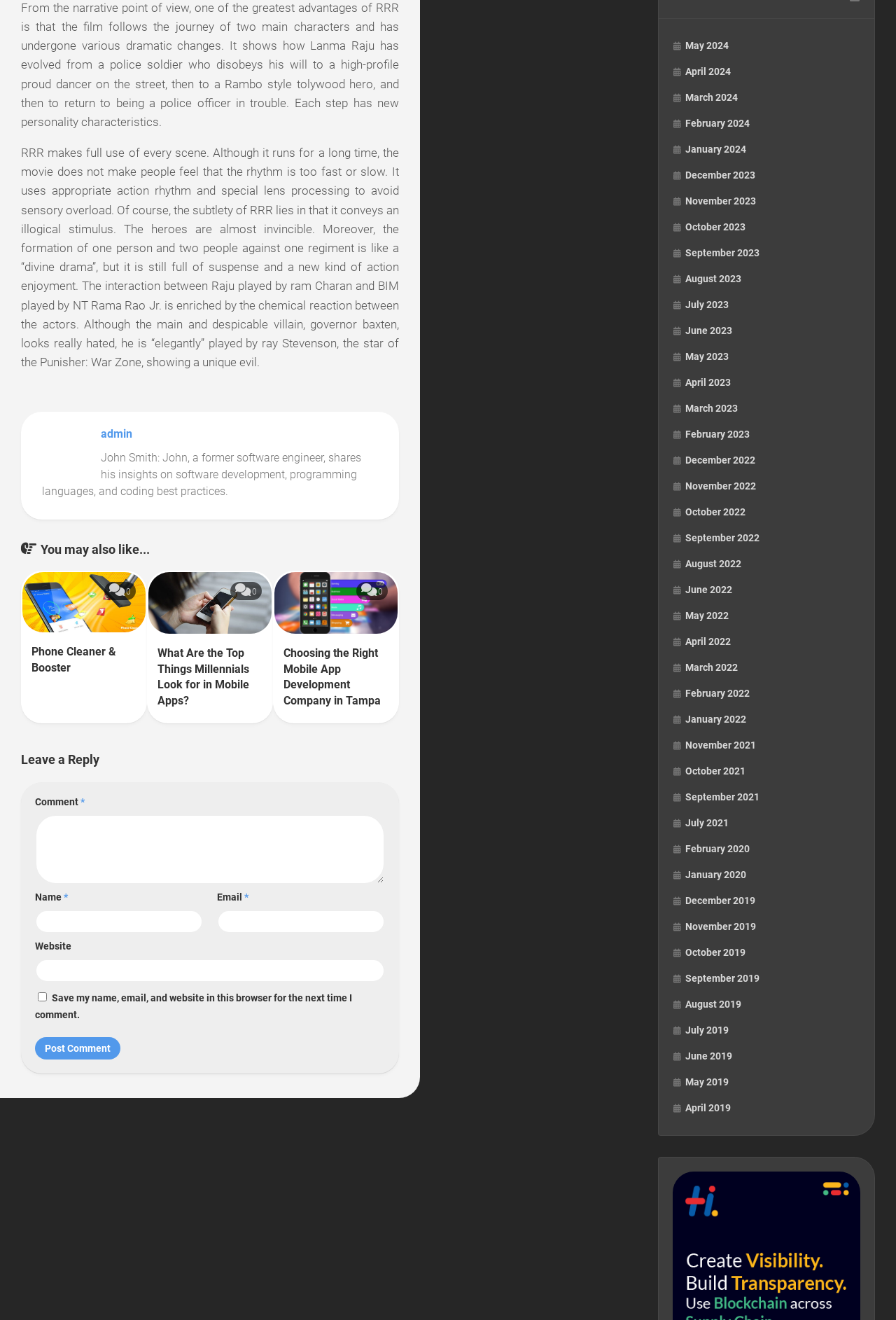What is the name of the author of the first article?
Look at the image and respond to the question as thoroughly as possible.

I looked for the author's name in the first article, which is mentioned as 'John Smith: John, a former software engineer, shares his insights on software development, programming languages, and coding best practices.'